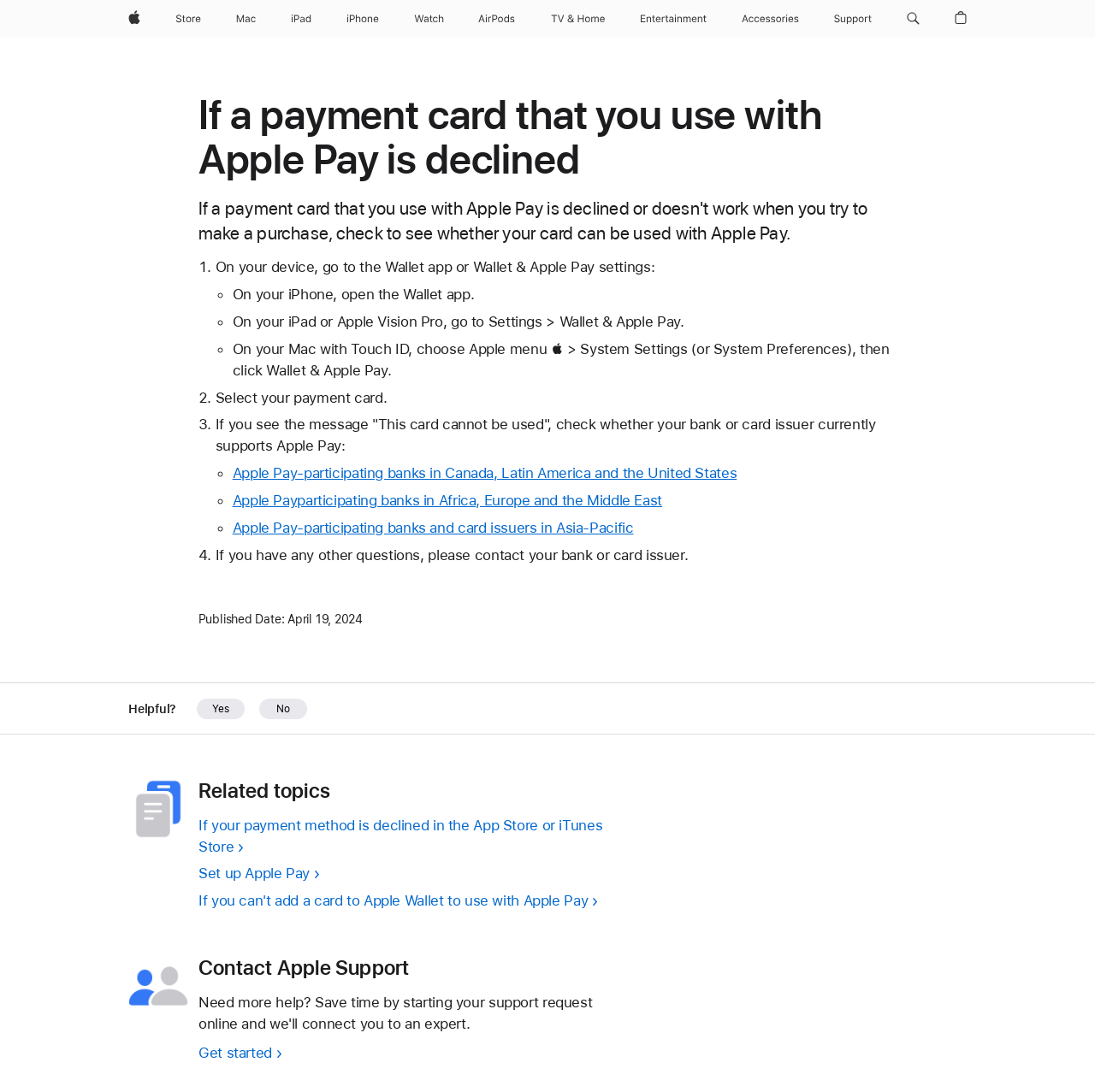Highlight the bounding box coordinates of the region I should click on to meet the following instruction: "read 'The Keto Diet – How Does The Ketogenic Diet Work?'".

None